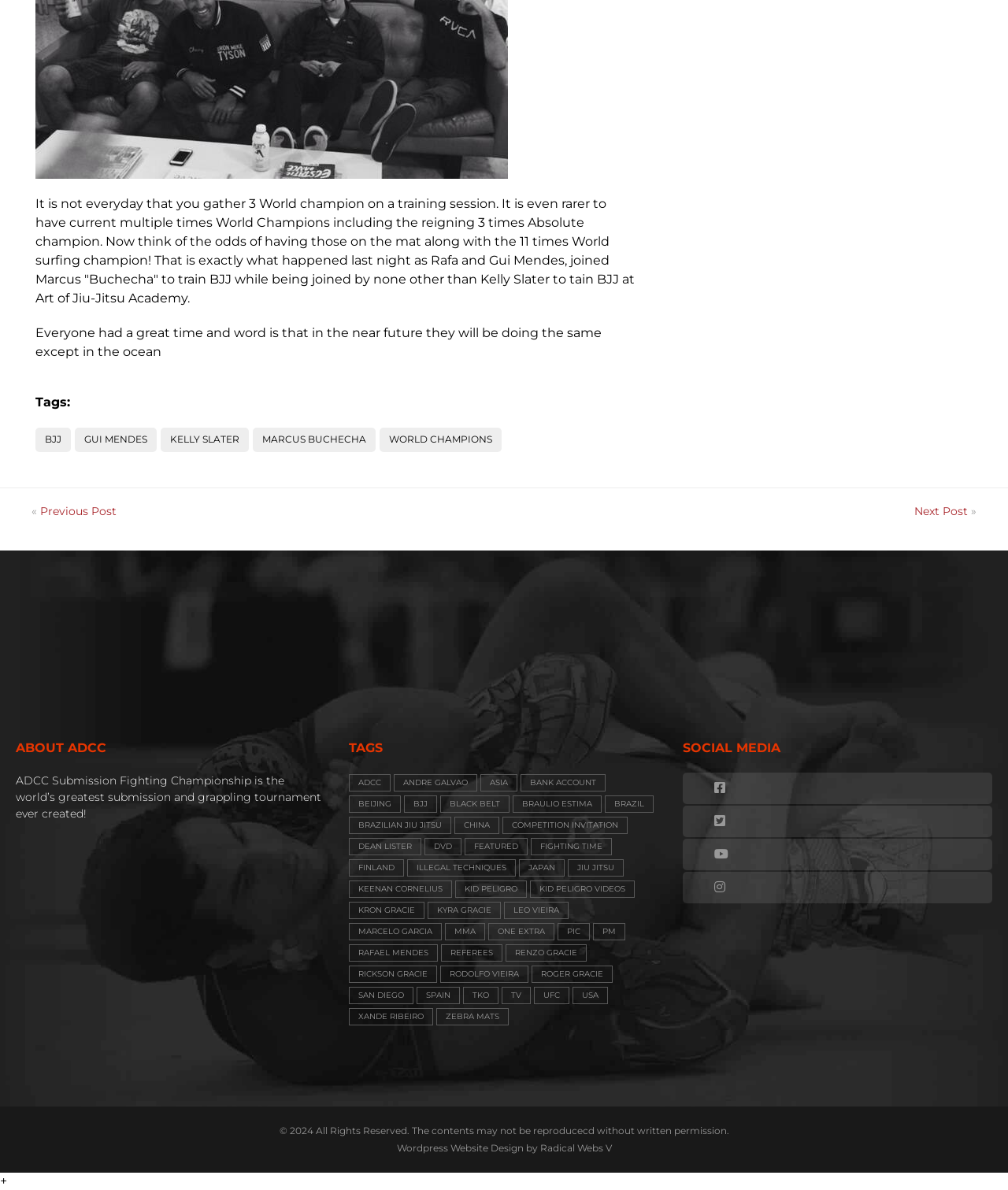What is the topic of the article?
Give a single word or phrase as your answer by examining the image.

BJJ training session